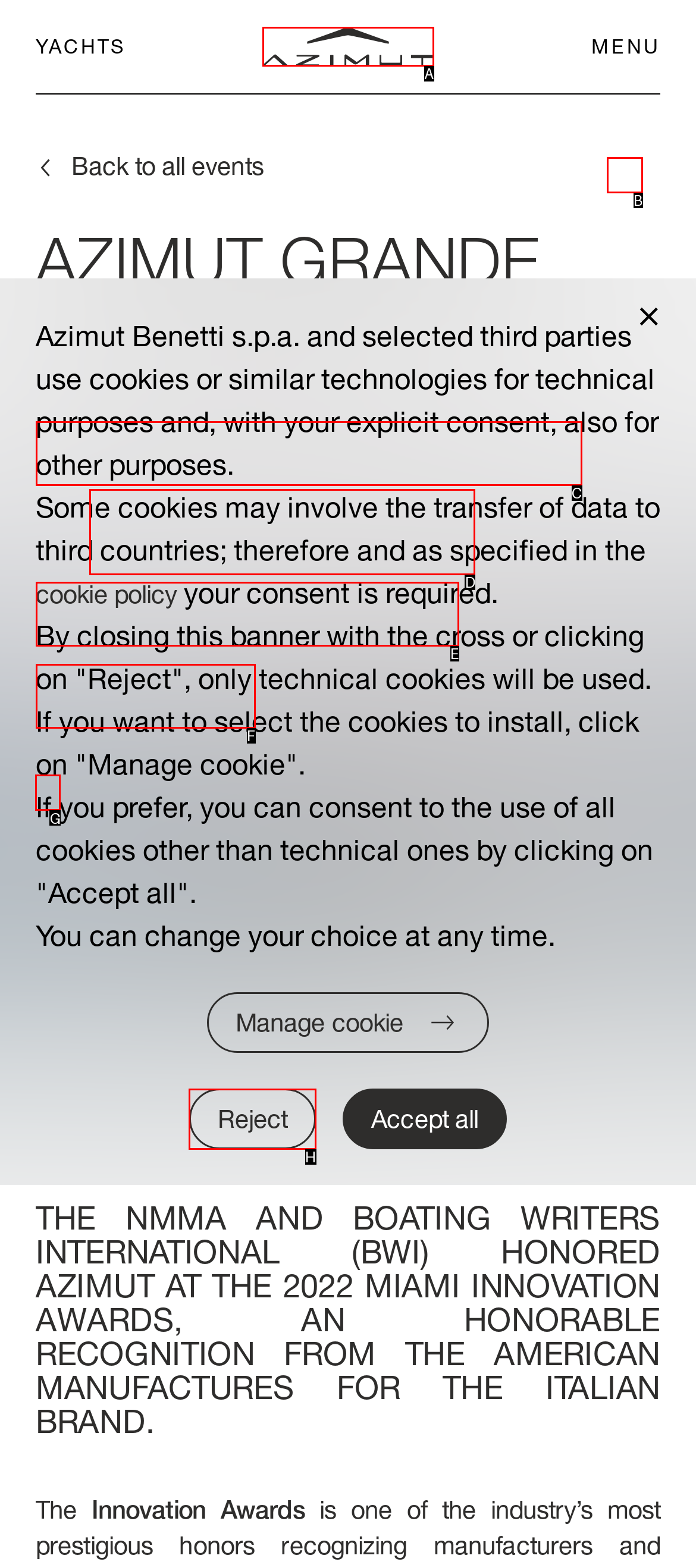Select the HTML element to finish the task: Click on IG Reply with the letter of the correct option.

G